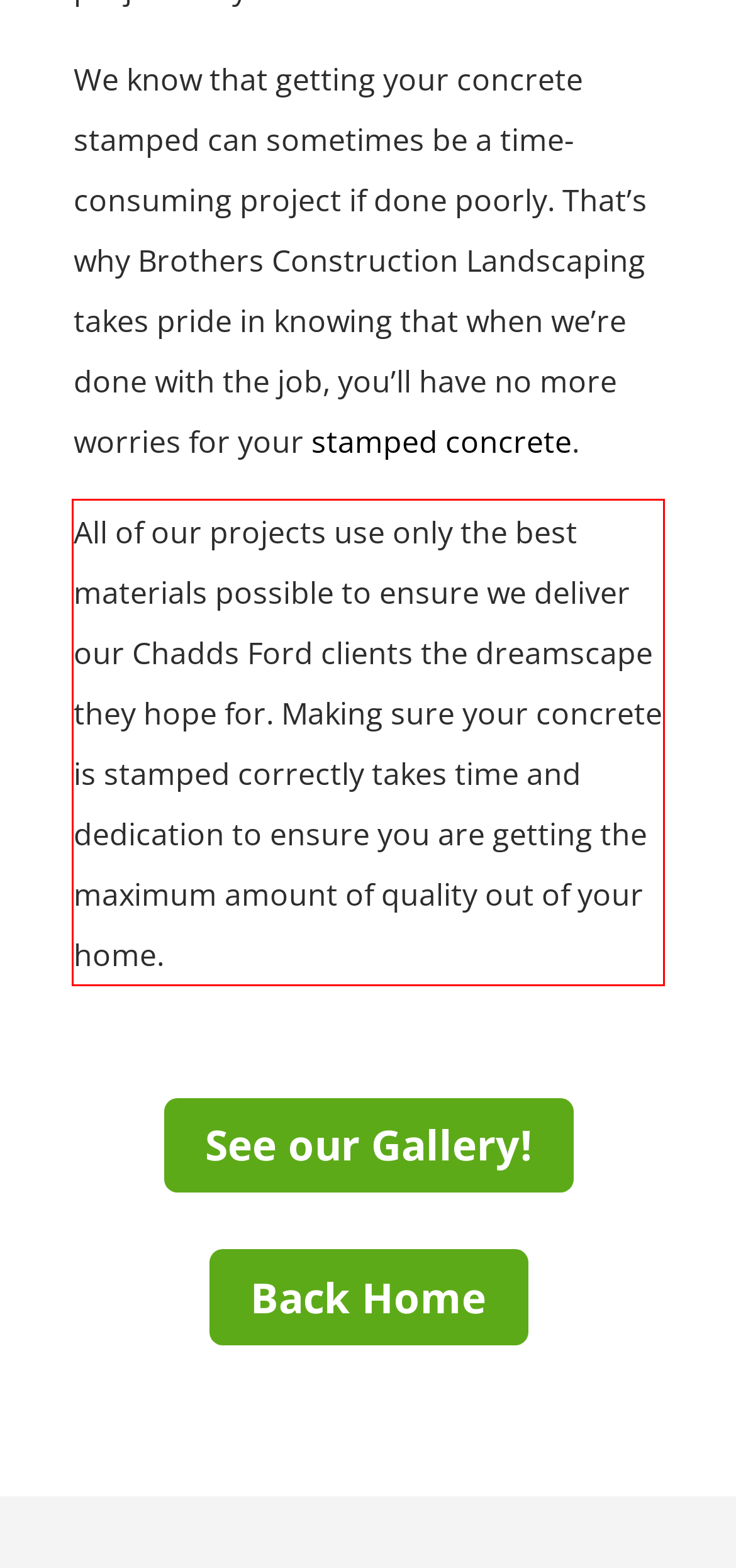You have a screenshot with a red rectangle around a UI element. Recognize and extract the text within this red bounding box using OCR.

All of our projects use only the best materials possible to ensure we deliver our Chadds Ford clients the dreamscape they hope for. Making sure your concrete is stamped correctly takes time and dedication to ensure you are getting the maximum amount of quality out of your home.